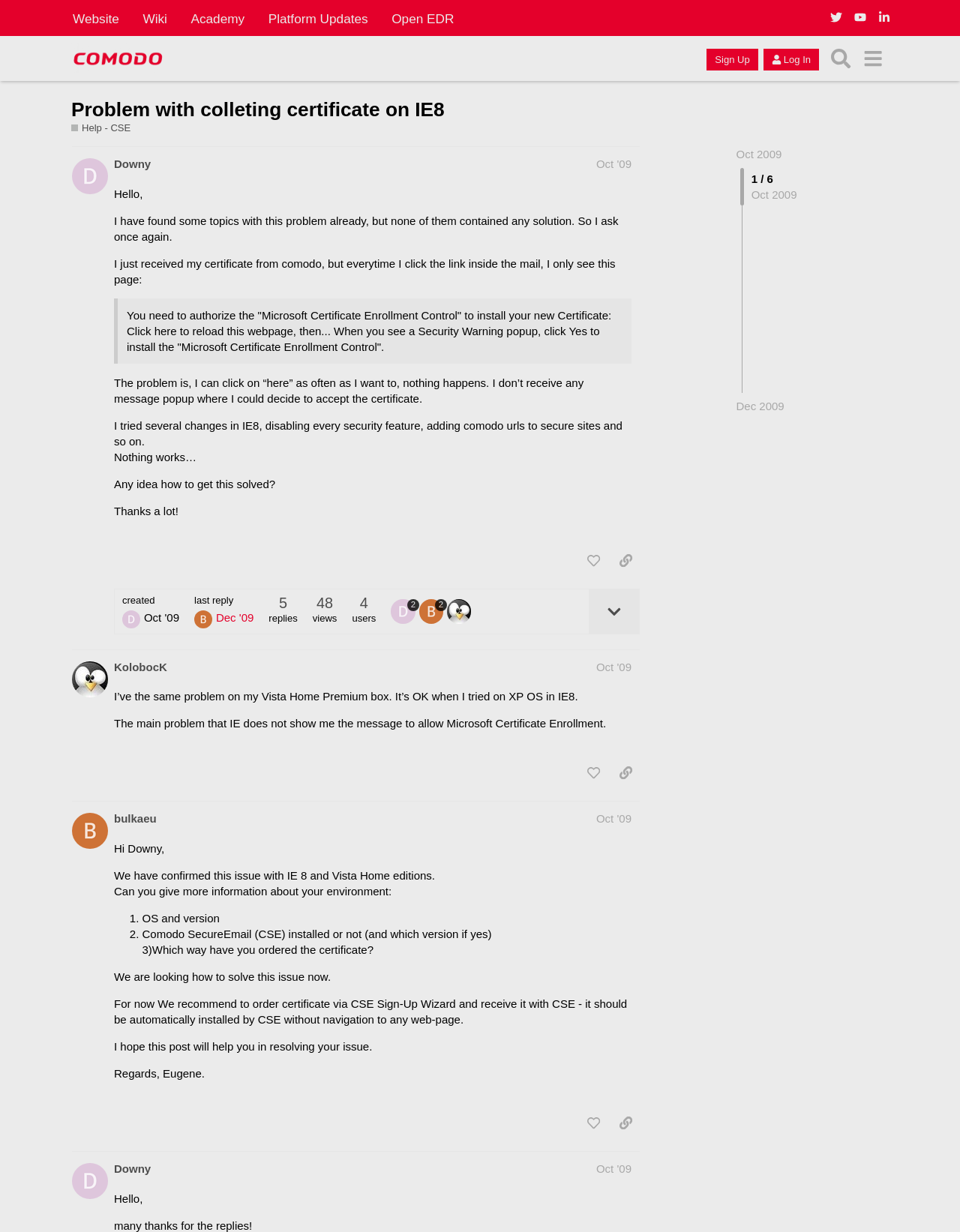Identify the bounding box coordinates for the element that needs to be clicked to fulfill this instruction: "Search for something". Provide the coordinates in the format of four float numbers between 0 and 1: [left, top, right, bottom].

[0.859, 0.034, 0.892, 0.06]